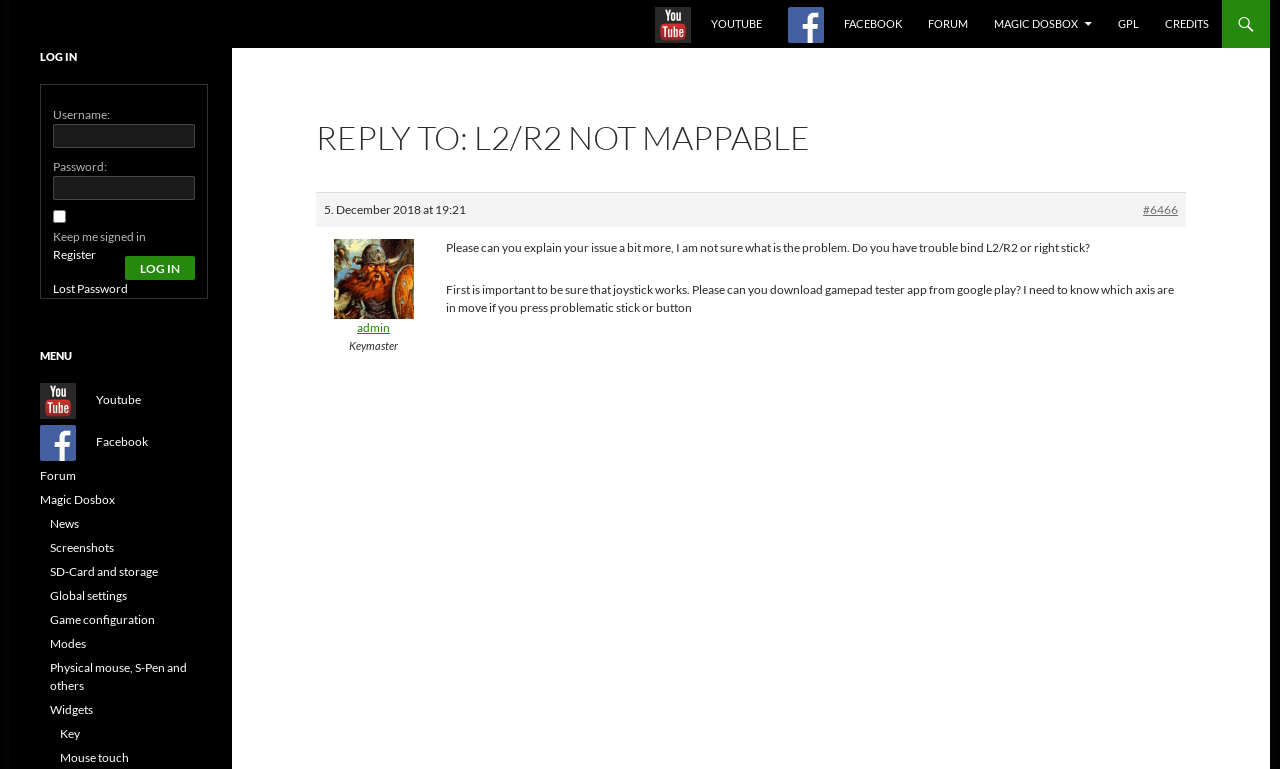Determine the bounding box coordinates of the section to be clicked to follow the instruction: "Click on the LOG IN button". The coordinates should be given as four float numbers between 0 and 1, formatted as [left, top, right, bottom].

[0.098, 0.333, 0.152, 0.364]